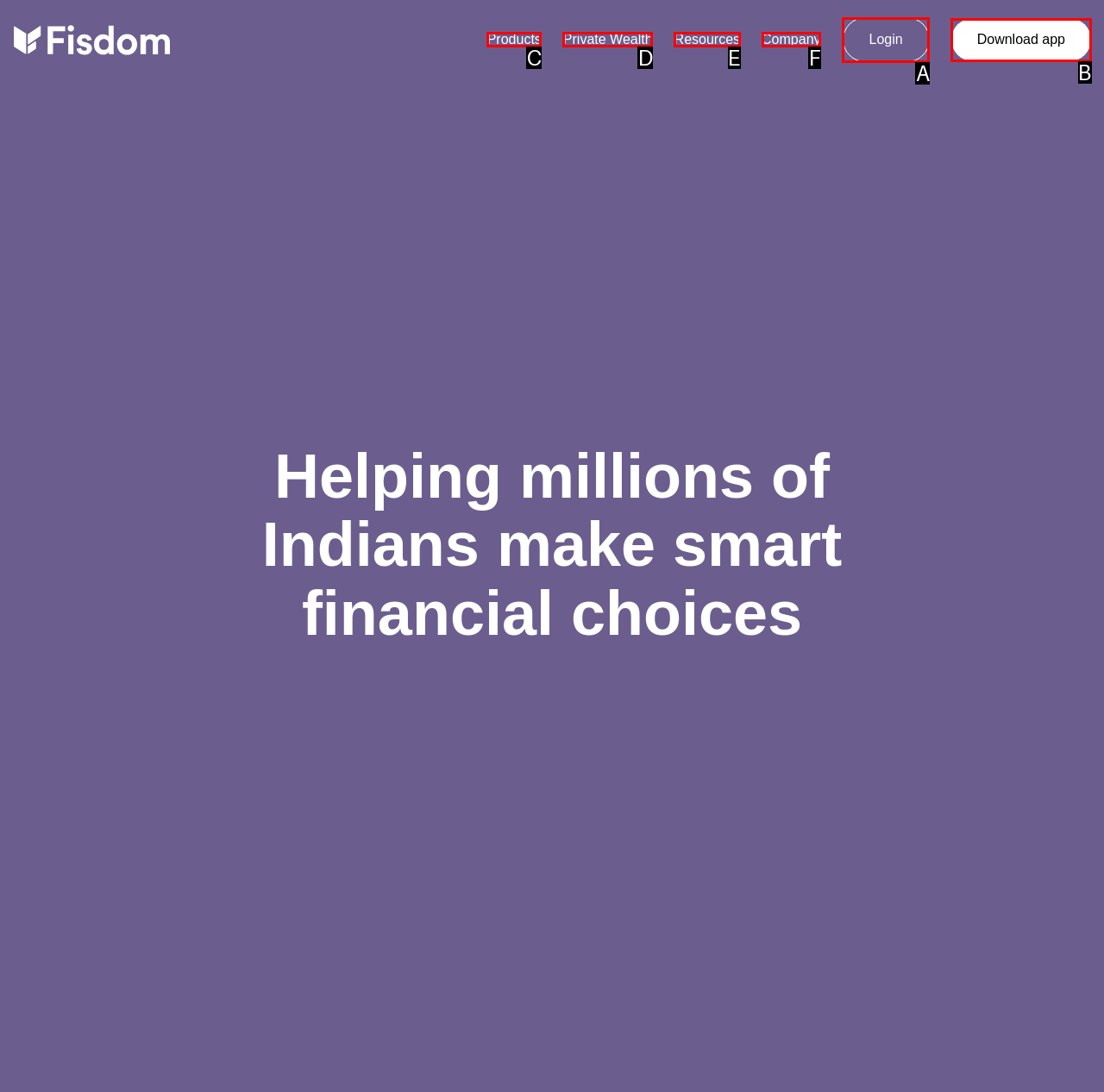Select the appropriate option that fits: Company
Reply with the letter of the correct choice.

F